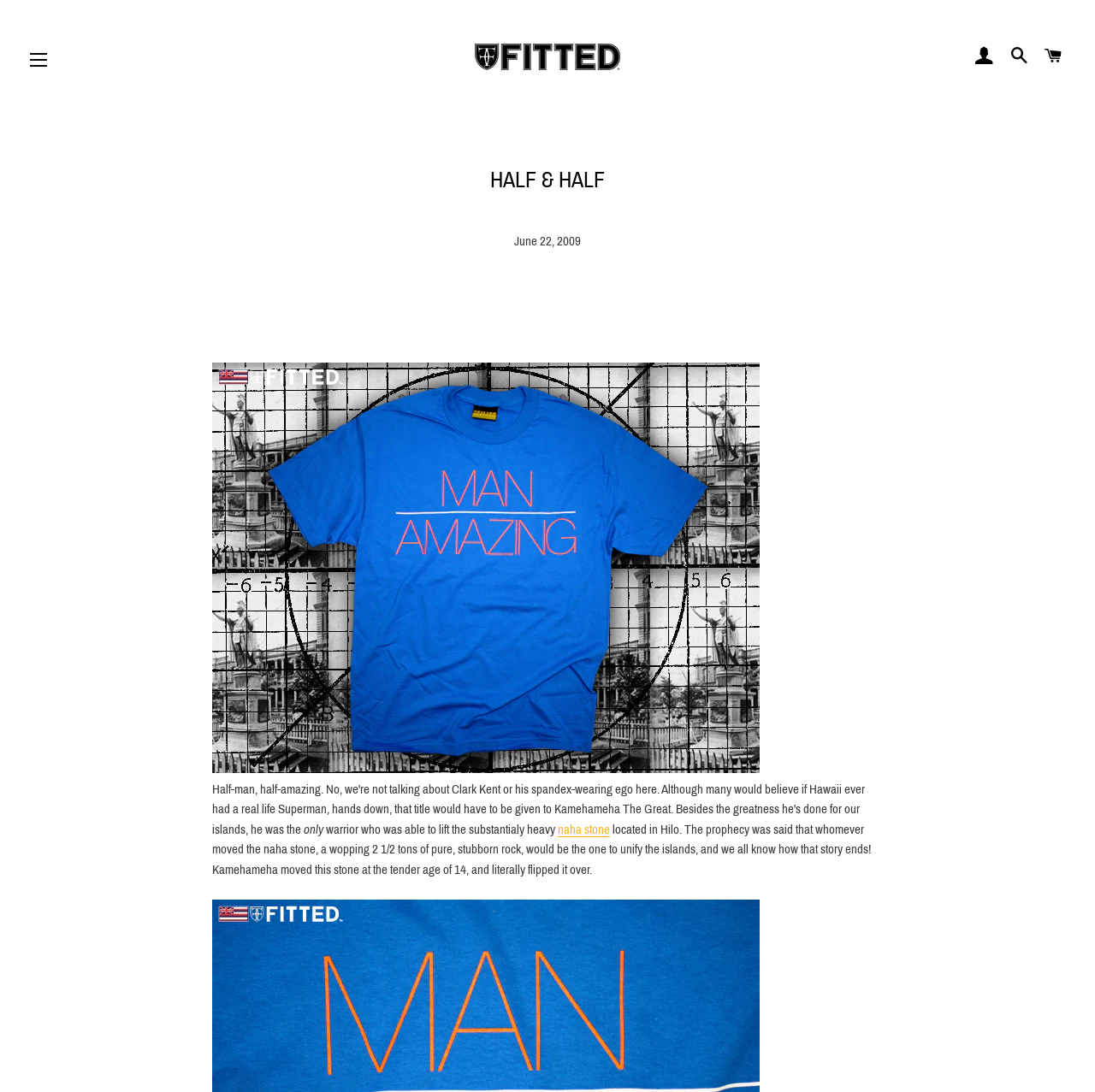Describe every aspect of the webpage comprehensively.

The webpage appears to be a blog or article page from Fitted Hawaiʻi, with a focus on a story about a Hawaiian warrior. At the top of the page, there is a navigation menu with links to "SITE NAVIGATION", "FITTED HAWAIʻI", "LOG IN", "SEARCH", and "CART". The "FITTED HAWAIʻI" link has an accompanying image.

Below the navigation menu, there is a header section with a heading "HALF & HALF" and a horizontal separator line. The current date, "June 22, 2009", is displayed below the separator line.

The main content of the page starts with a static text "Releasing tomorrow, Tuesday June 23rd", followed by a link to "half-man-blog" with an accompanying image. The text then continues with a story about a warrior who was able to lift a heavy stone, with links to "naha stone" and descriptions of the stone's location and significance.

There are a total of 5 links on the page, including the navigation menu links and the links within the main content. There are also 2 images on the page, one associated with the "FITTED HAWAIʻI" link and the other with the "half-man-blog" link. The overall layout of the page is organized, with clear headings and concise text.